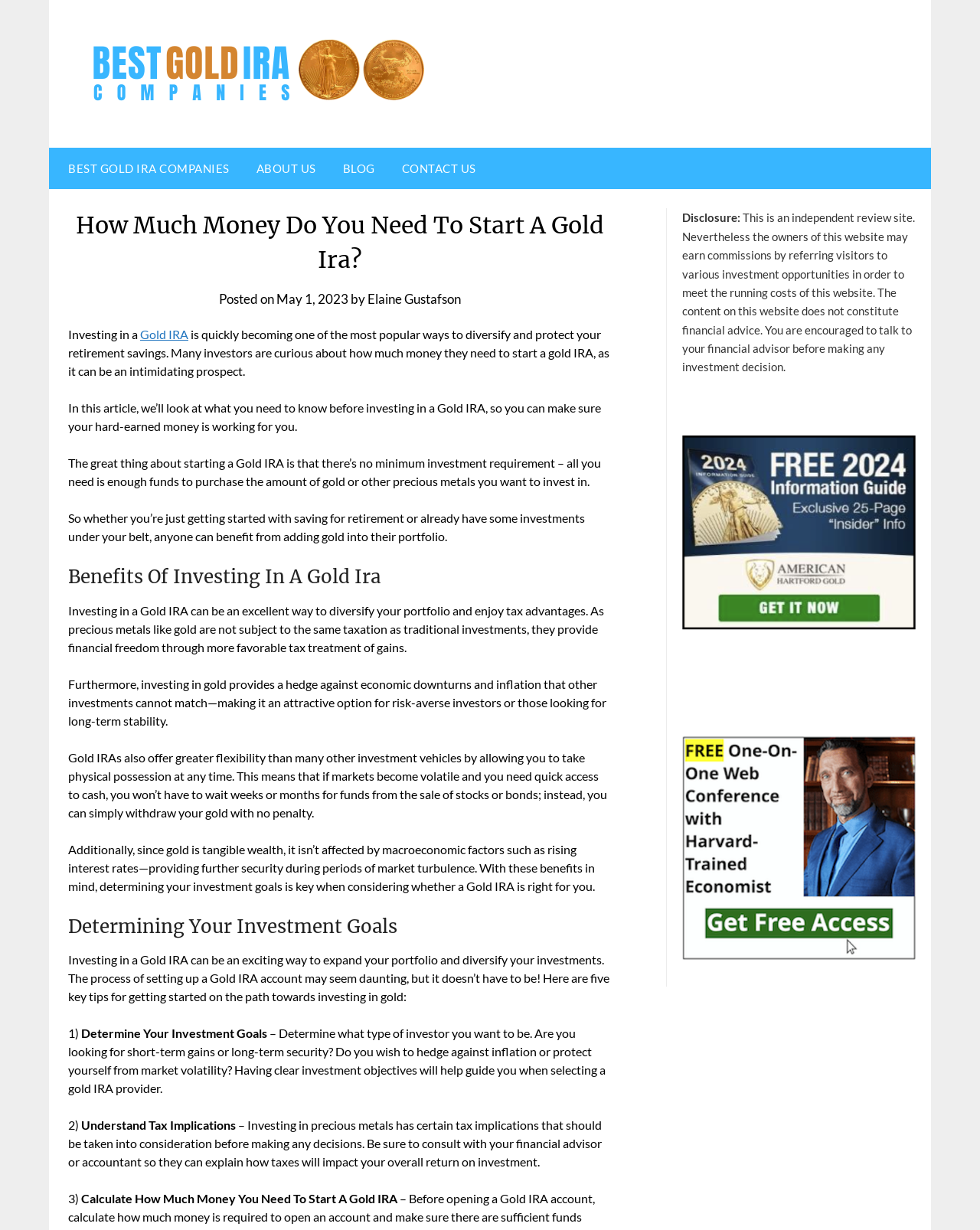What is the benefit of taking physical possession of gold?
Please answer the question with a detailed and comprehensive explanation.

According to the webpage, one of the benefits of investing in a Gold IRA is that it allows for physical possession of gold, which provides quick access to cash in times of market volatility, as mentioned in the sentence 'you can simply withdraw your gold with no penalty'.